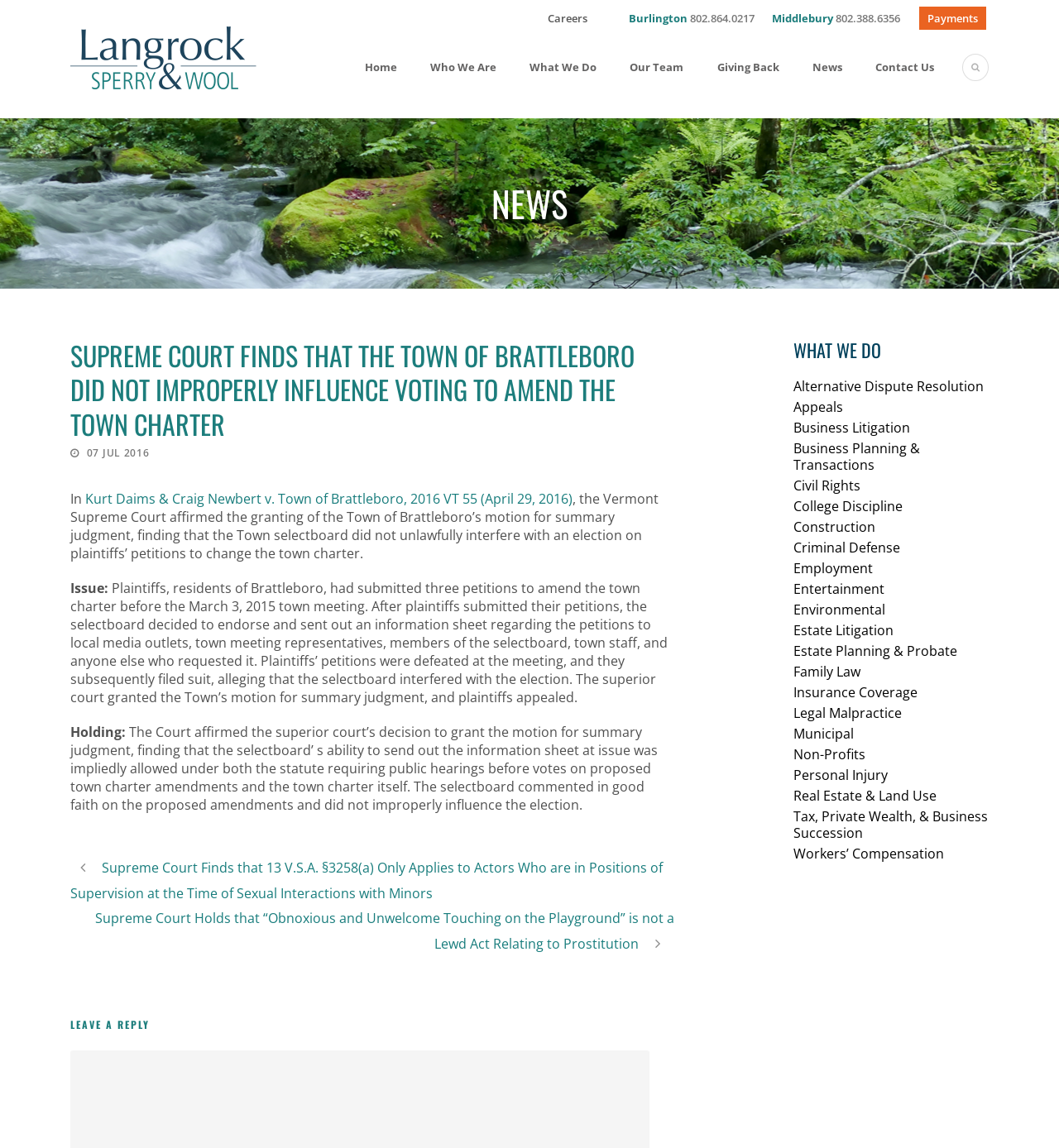Can you find the bounding box coordinates for the element that needs to be clicked to execute this instruction: "Contact the office in Burlington"? The coordinates should be given as four float numbers between 0 and 1, i.e., [left, top, right, bottom].

[0.594, 0.009, 0.649, 0.022]